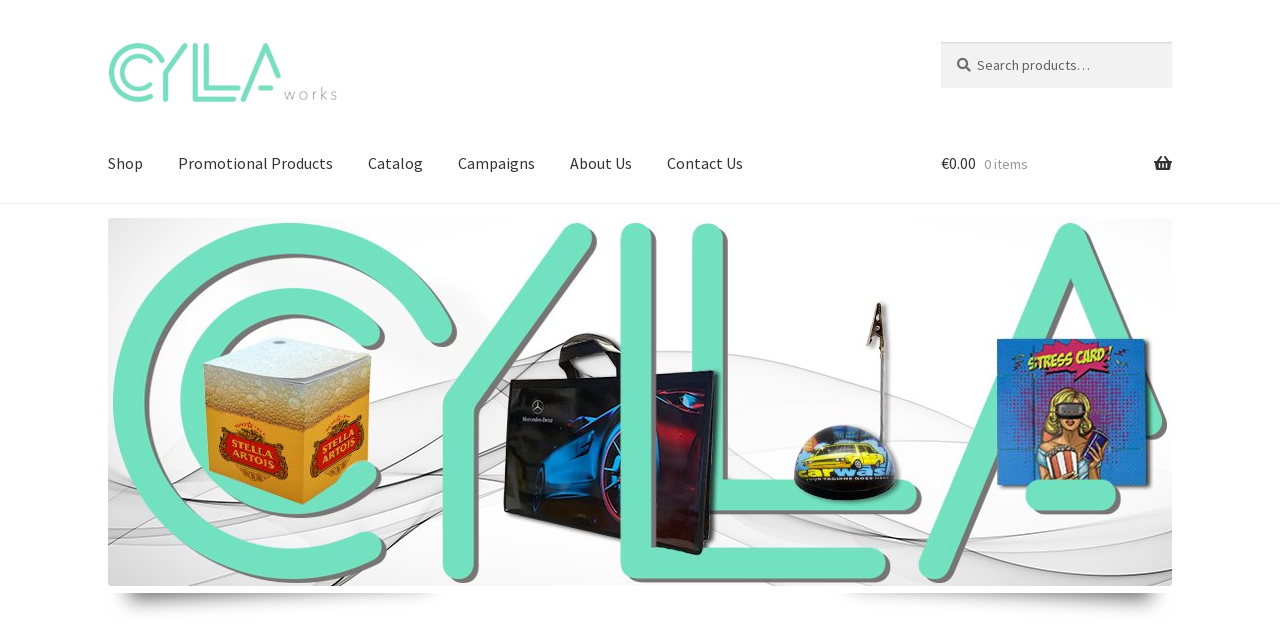Identify the bounding box for the UI element that is described as follows: "Press Releases".

None